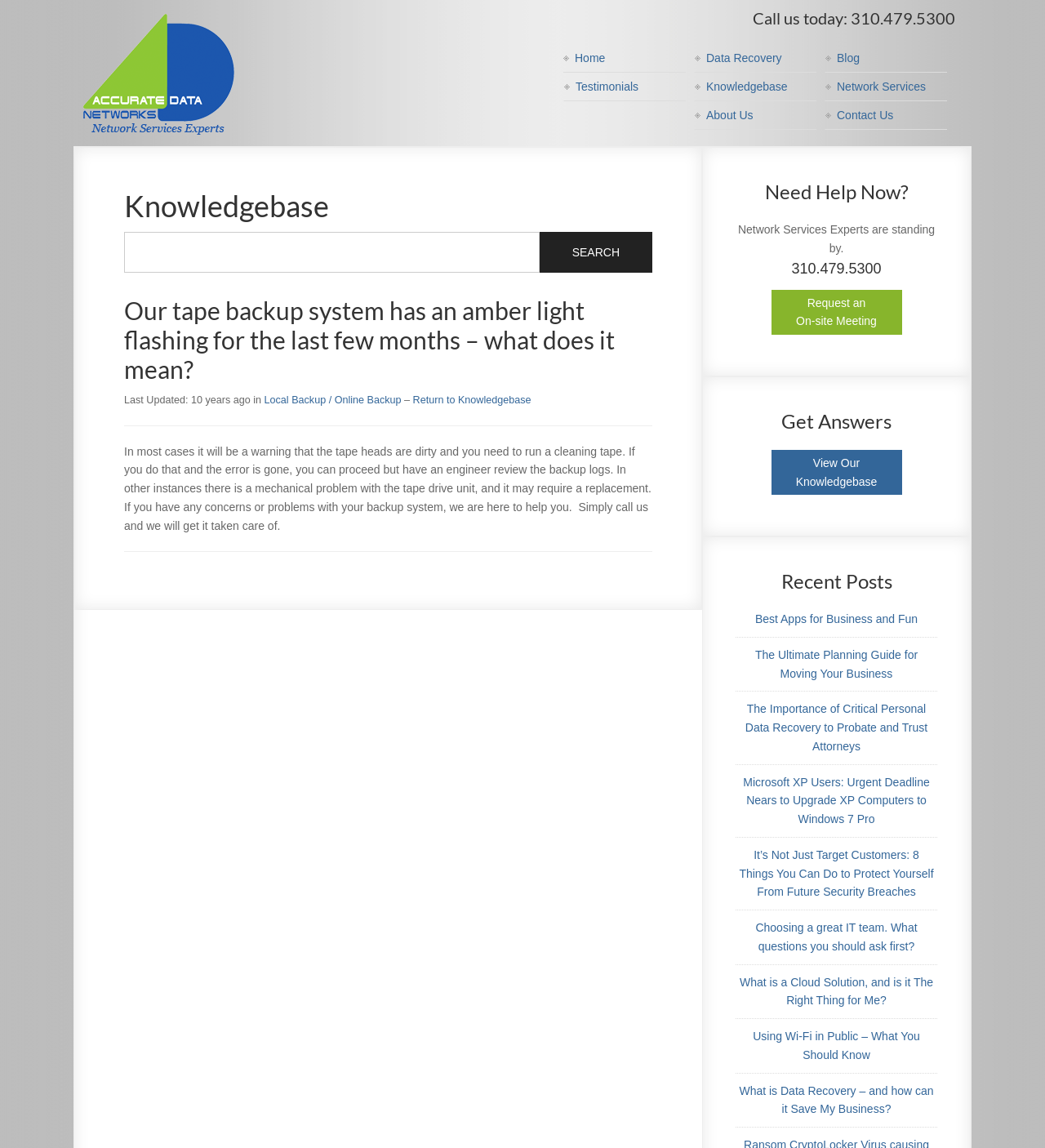Using the element description Request an On-site Meeting, predict the bounding box coordinates for the UI element. Provide the coordinates in (top-left x, top-left y, bottom-right x, bottom-right y) format with values ranging from 0 to 1.

[0.738, 0.252, 0.863, 0.292]